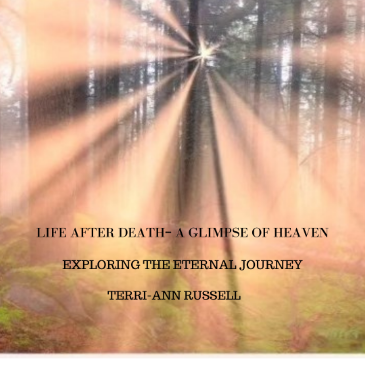What is the title of the book?
Look at the screenshot and provide an in-depth answer.

The title of the book is 'LIFE AFTER DEATH—A GLIMPSE OF HEAVEN' because it is explicitly mentioned in the caption as being superimposed on the tranquil backdrop of the image.